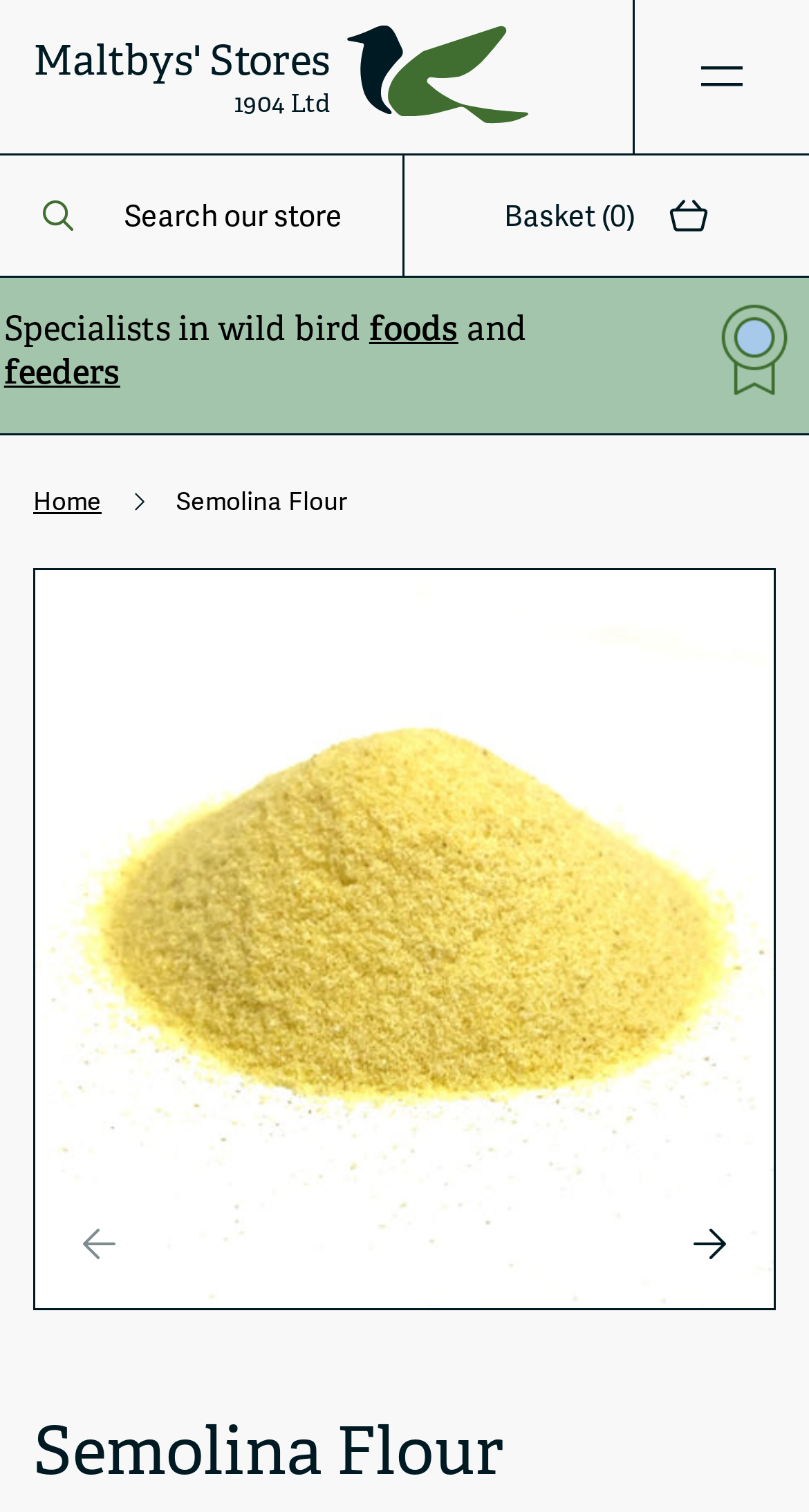Find the bounding box of the UI element described as follows: "Home".

[0.041, 0.321, 0.126, 0.343]